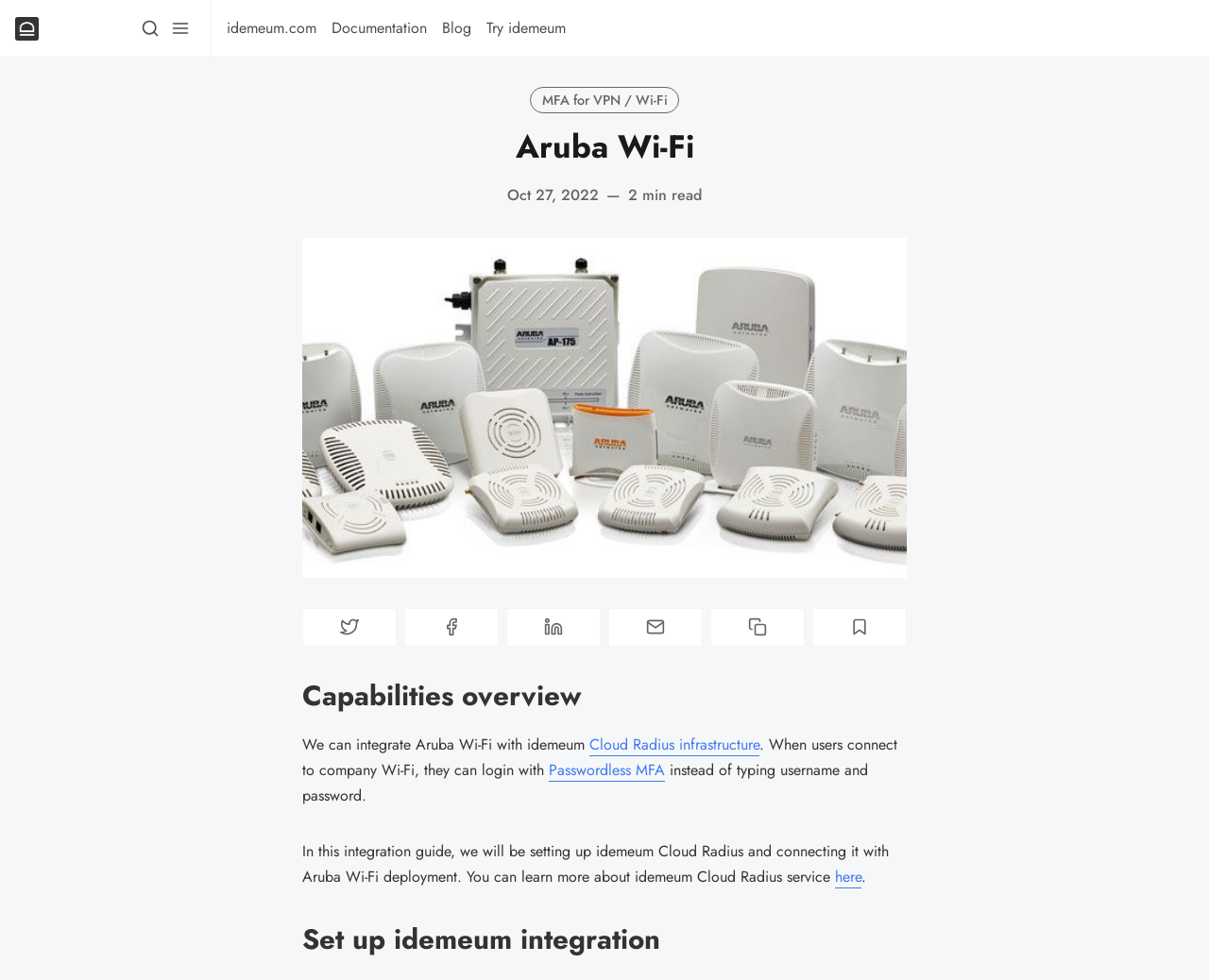Determine the coordinates of the bounding box that should be clicked to complete the instruction: "Read the blog". The coordinates should be represented by four float numbers between 0 and 1: [left, top, right, bottom].

[0.366, 0.018, 0.39, 0.04]